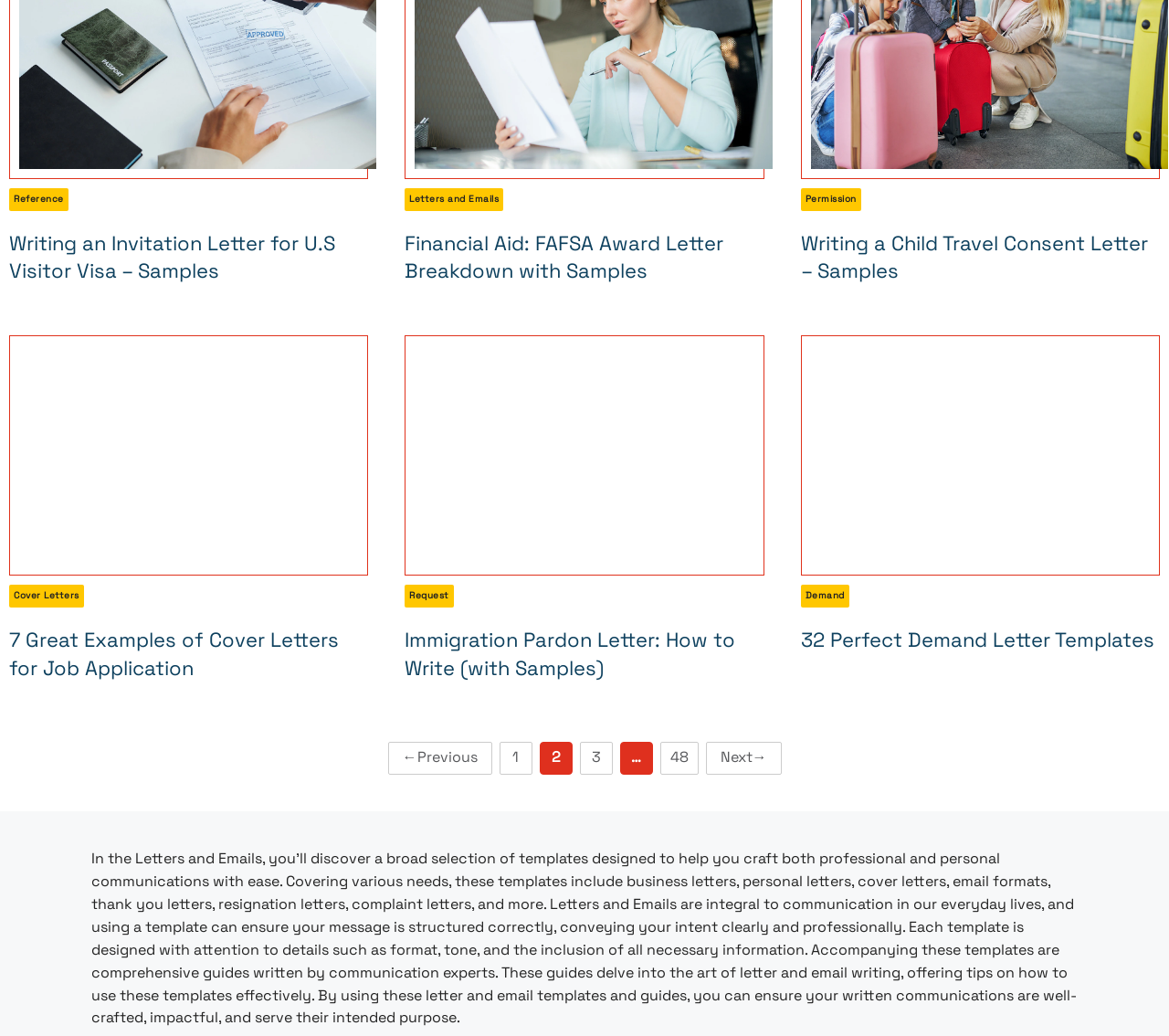Could you find the bounding box coordinates of the clickable area to complete this instruction: "View 'Cover Letter for Job Application'"?

[0.009, 0.429, 0.314, 0.447]